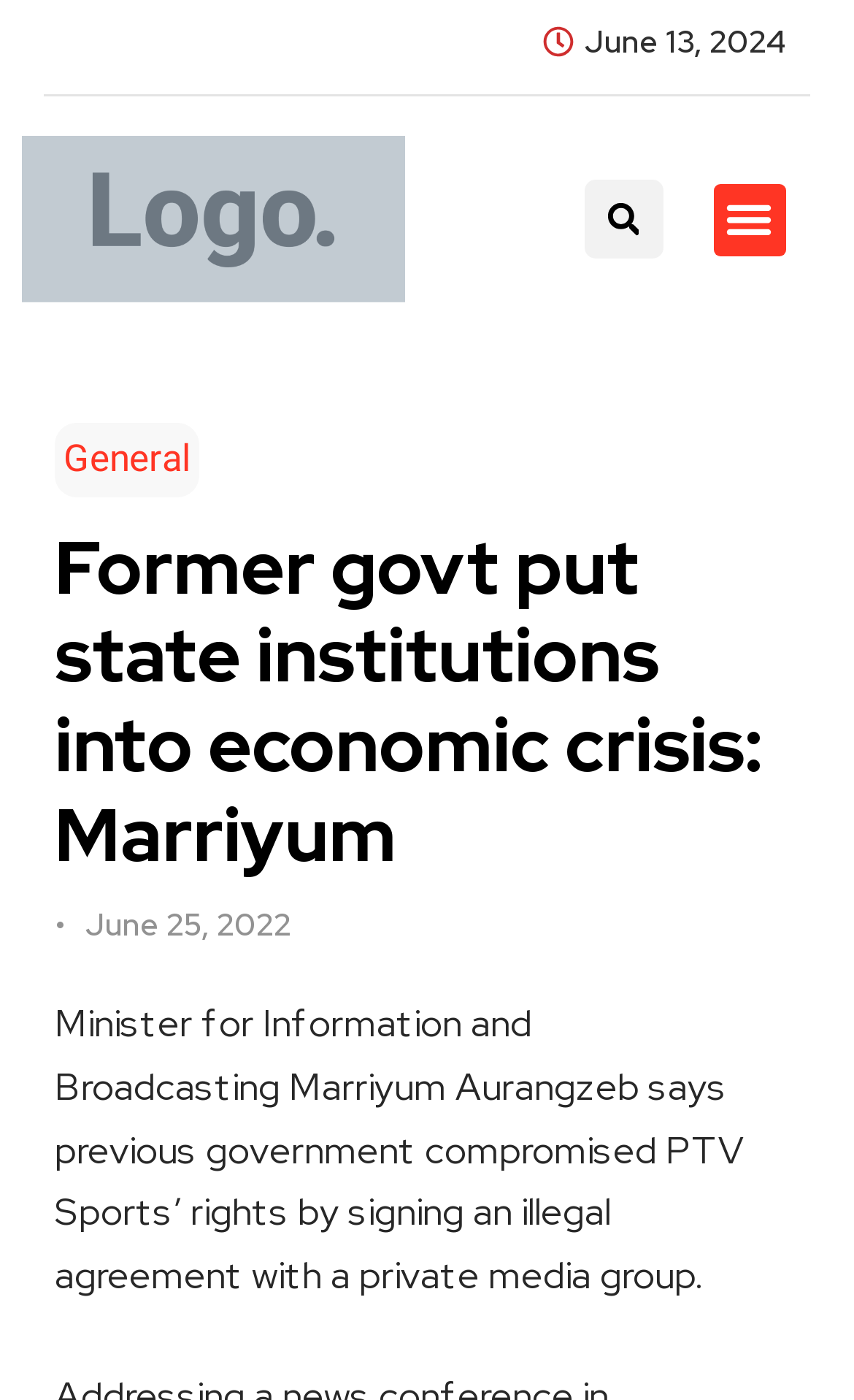What is the date mentioned at the top of the webpage?
Respond to the question with a single word or phrase according to the image.

June 13, 2024